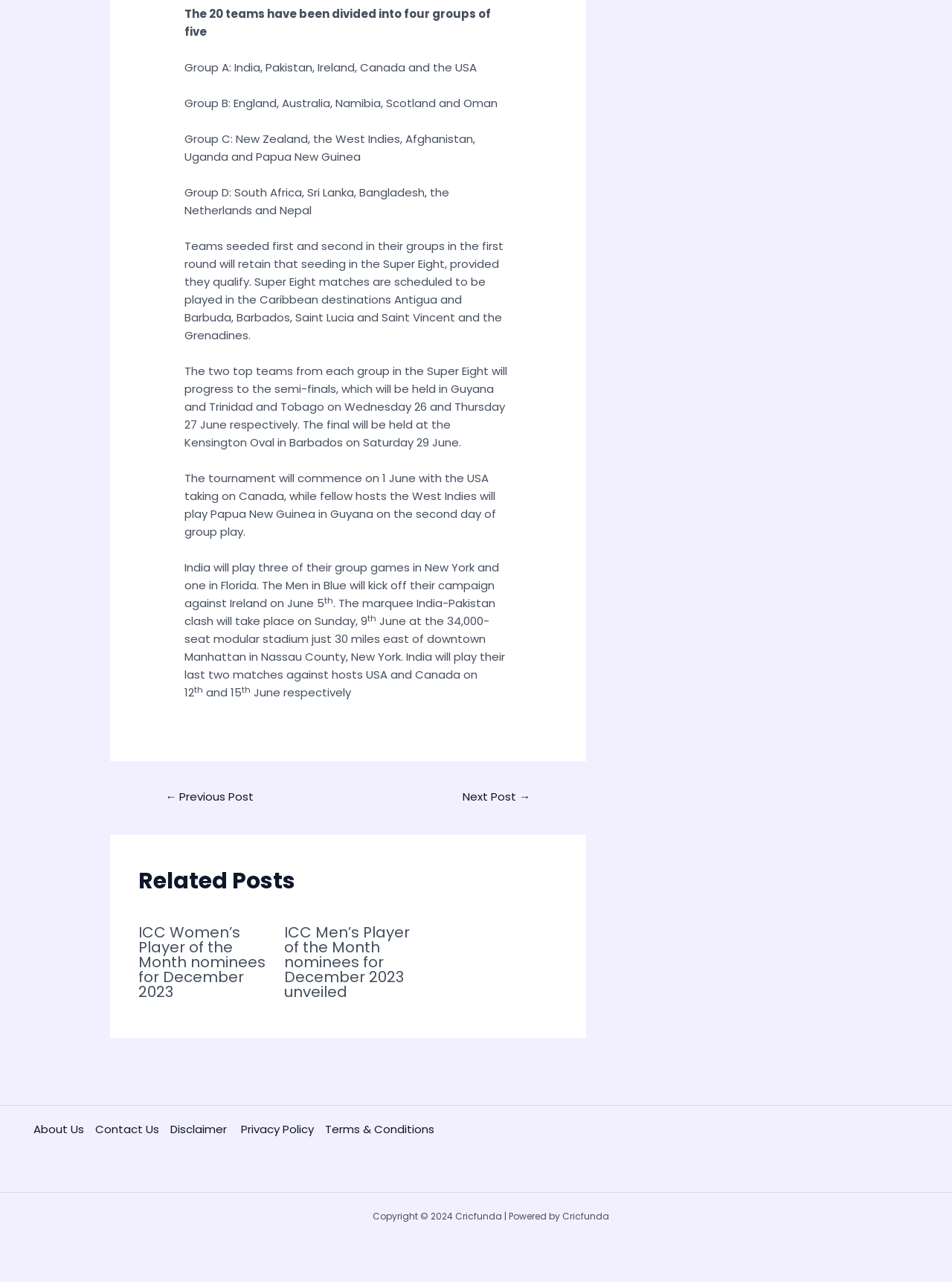Answer the following query concisely with a single word or phrase:
How many groups are the teams divided into?

4